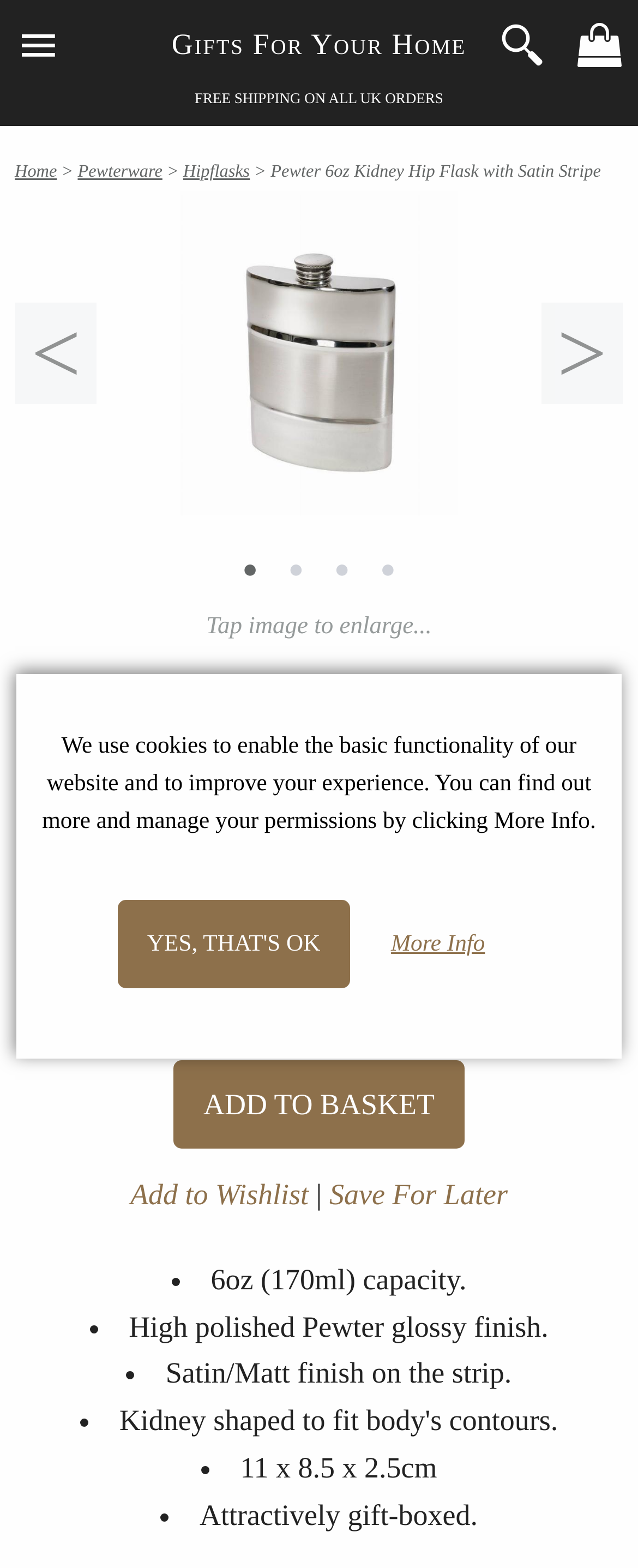Please find the bounding box coordinates of the section that needs to be clicked to achieve this instruction: "Click the 'ADD TO BASKET' button".

[0.273, 0.676, 0.727, 0.733]